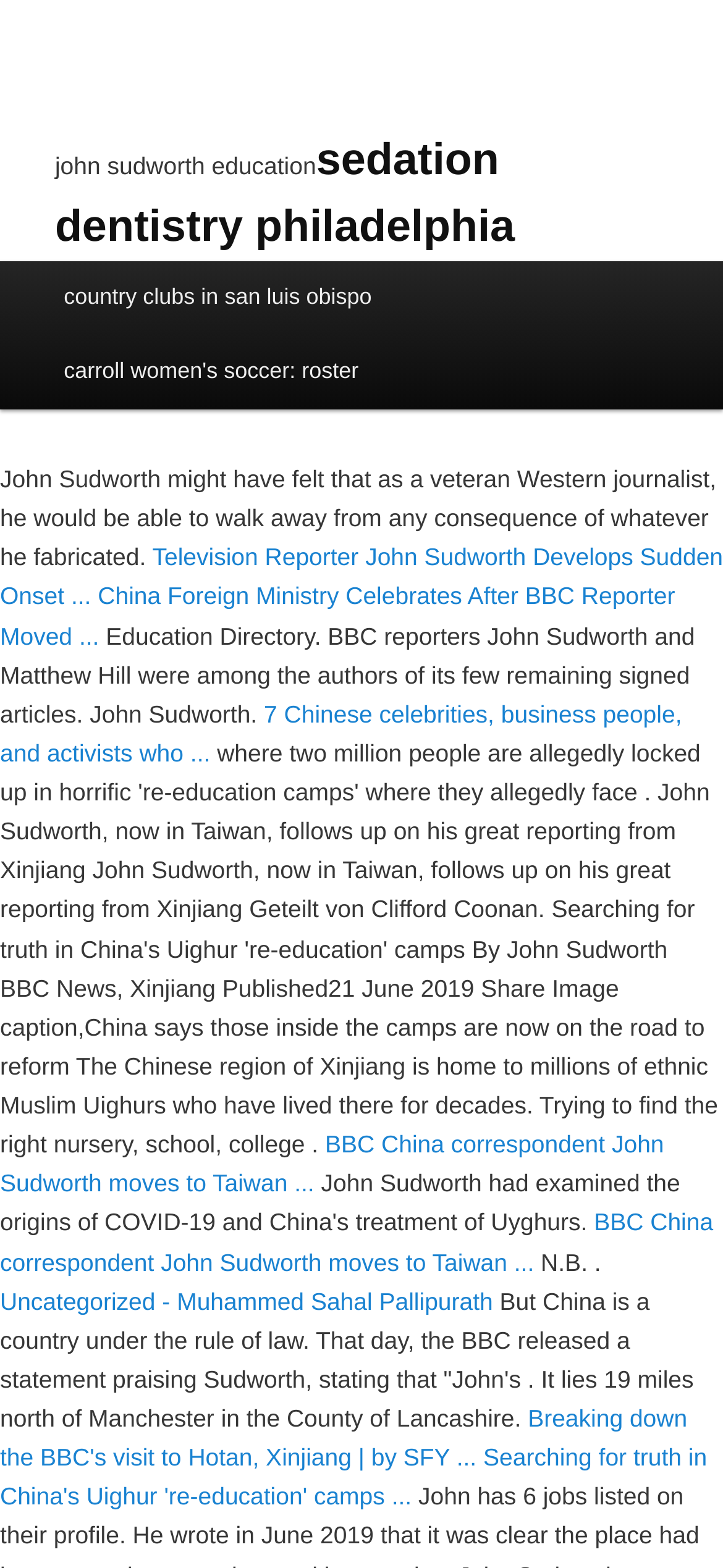Use one word or a short phrase to answer the question provided: 
Where did John Sudworth move to?

Taiwan